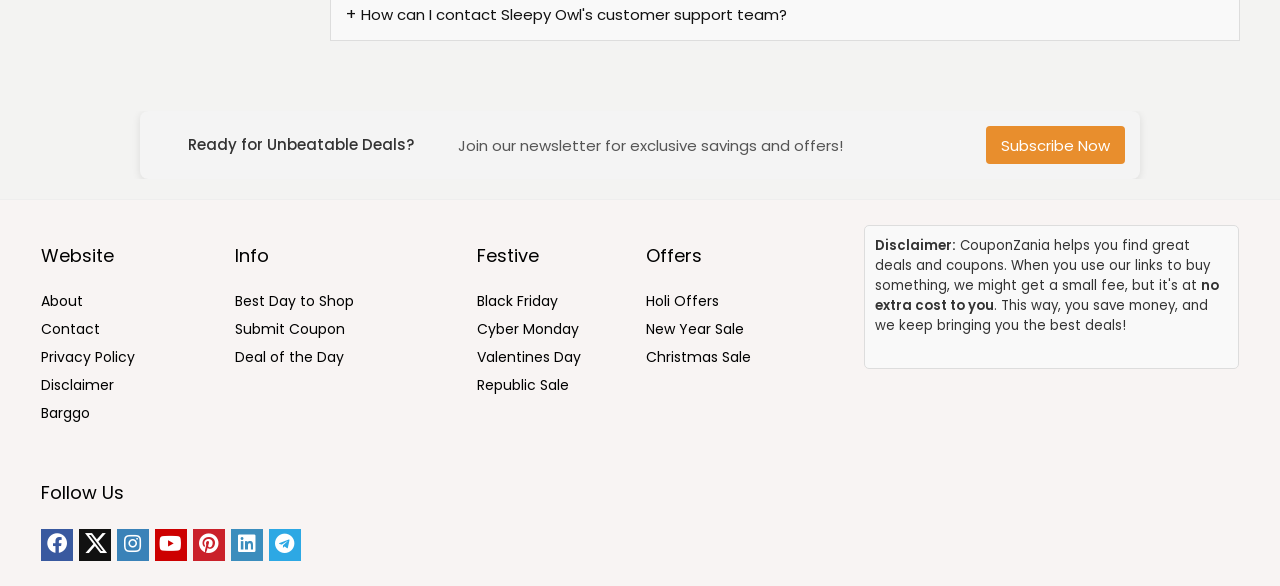Utilize the information from the image to answer the question in detail:
What is the benefit of using the website?

The text 'This way, you save money, and we keep bringing you the best deals!' suggests that using the website allows users to save money, implying that the website provides a benefit to its users.